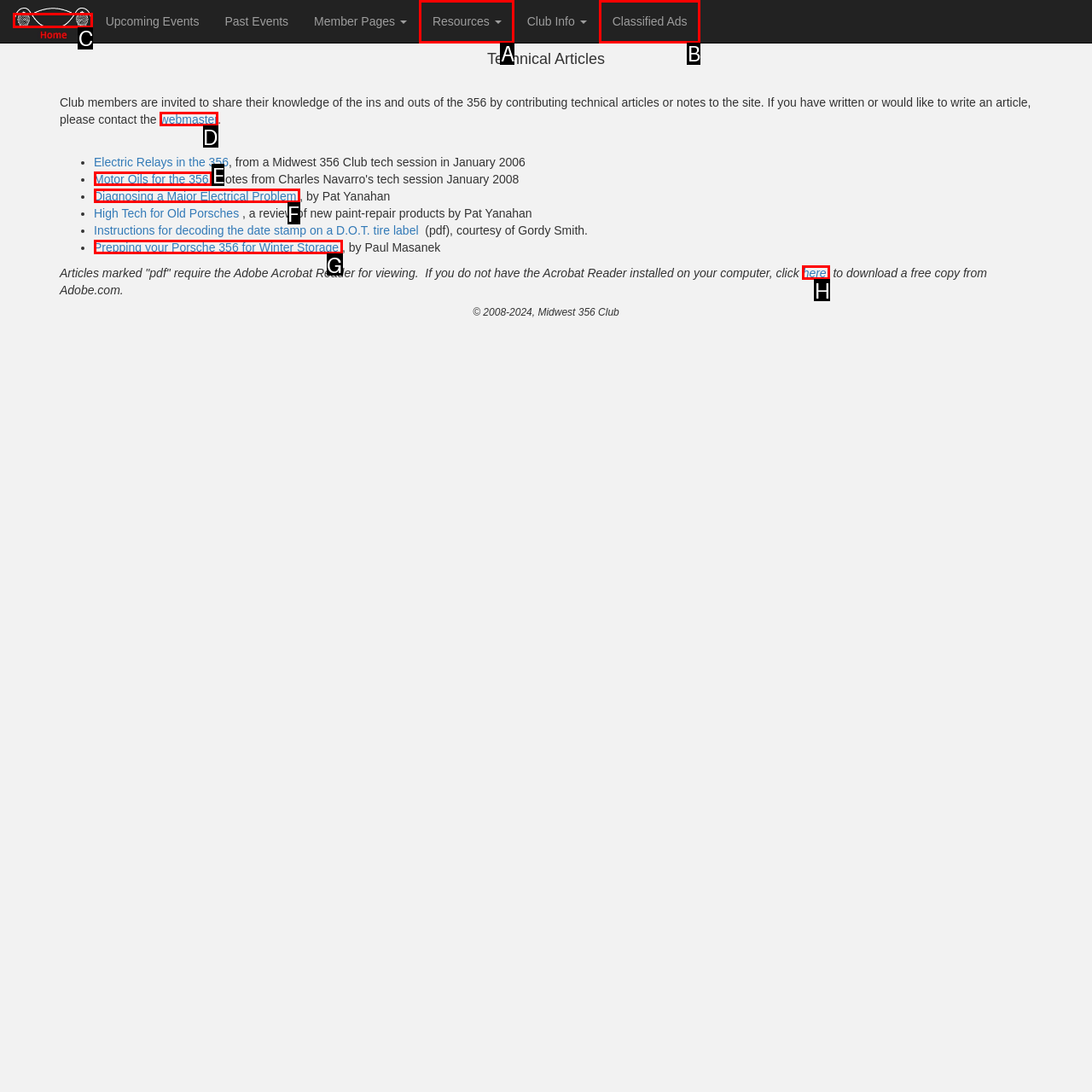Determine the letter of the element I should select to fulfill the following instruction: go to Midwest 356 Cub home page. Just provide the letter.

C